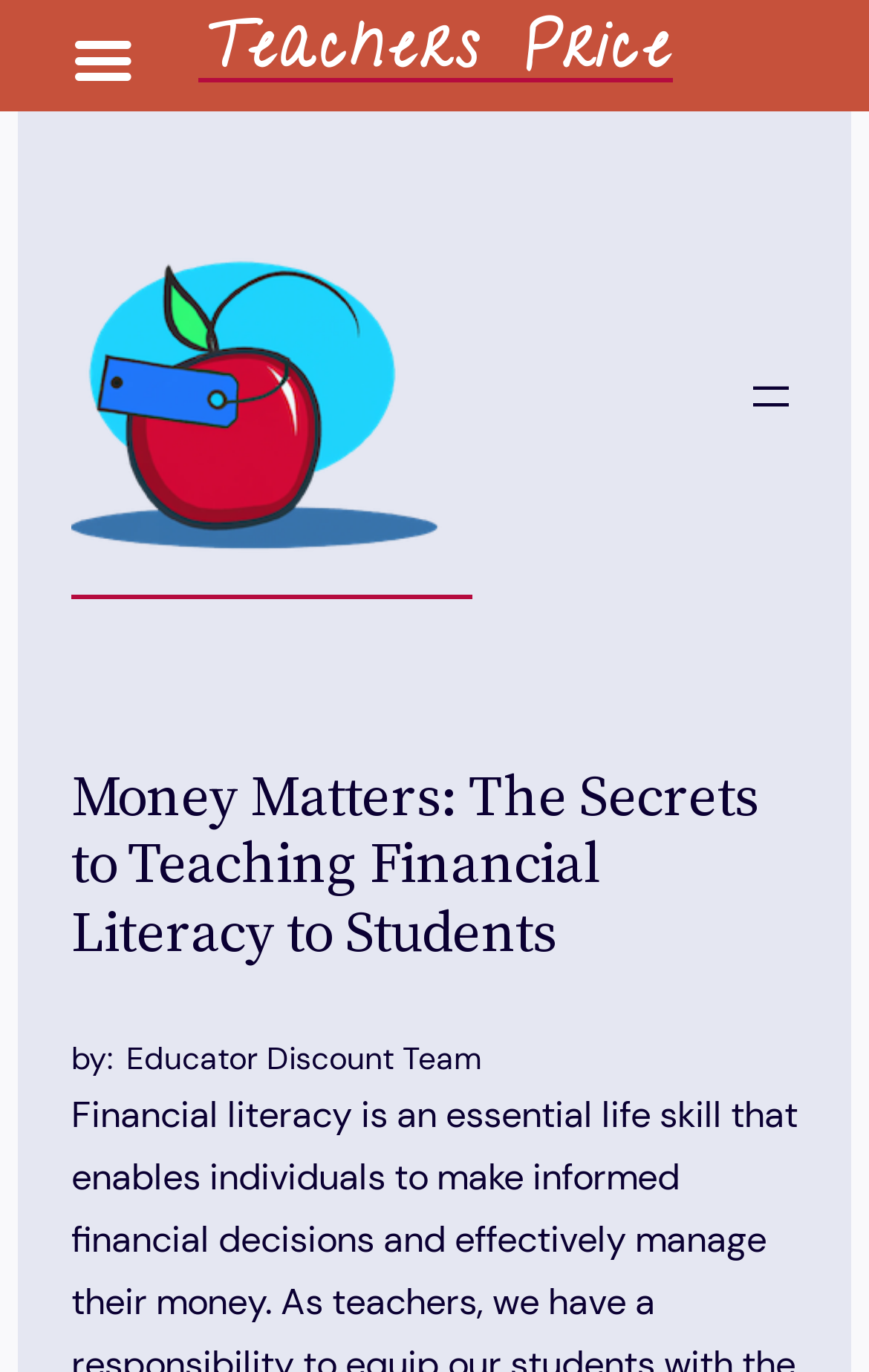Determine the main headline of the webpage and provide its text.

Money Matters: The Secrets to Teaching Financial Literacy to Students